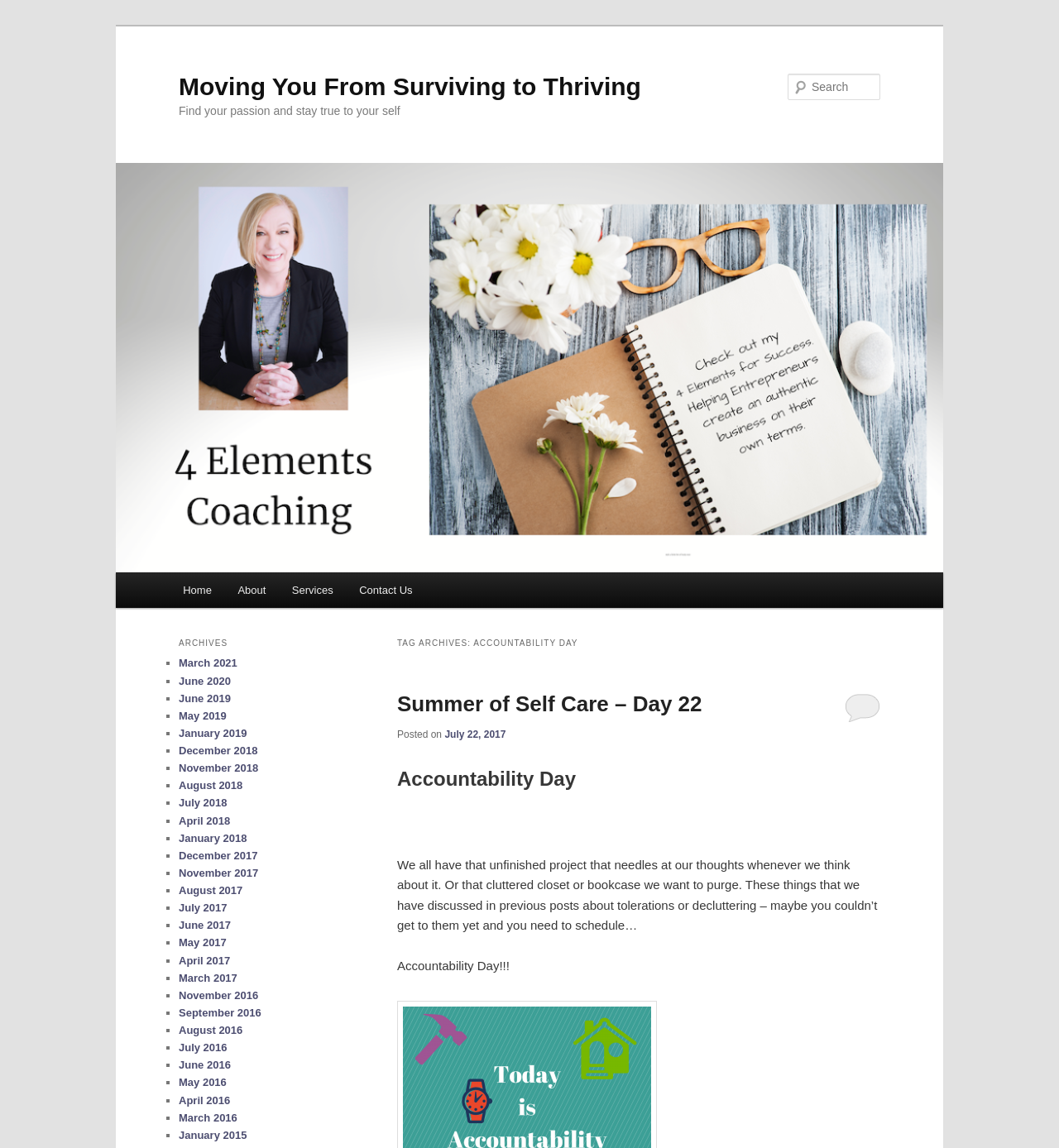Give a concise answer using one word or a phrase to the following question:
What is the date of the latest article?

July 22, 2017